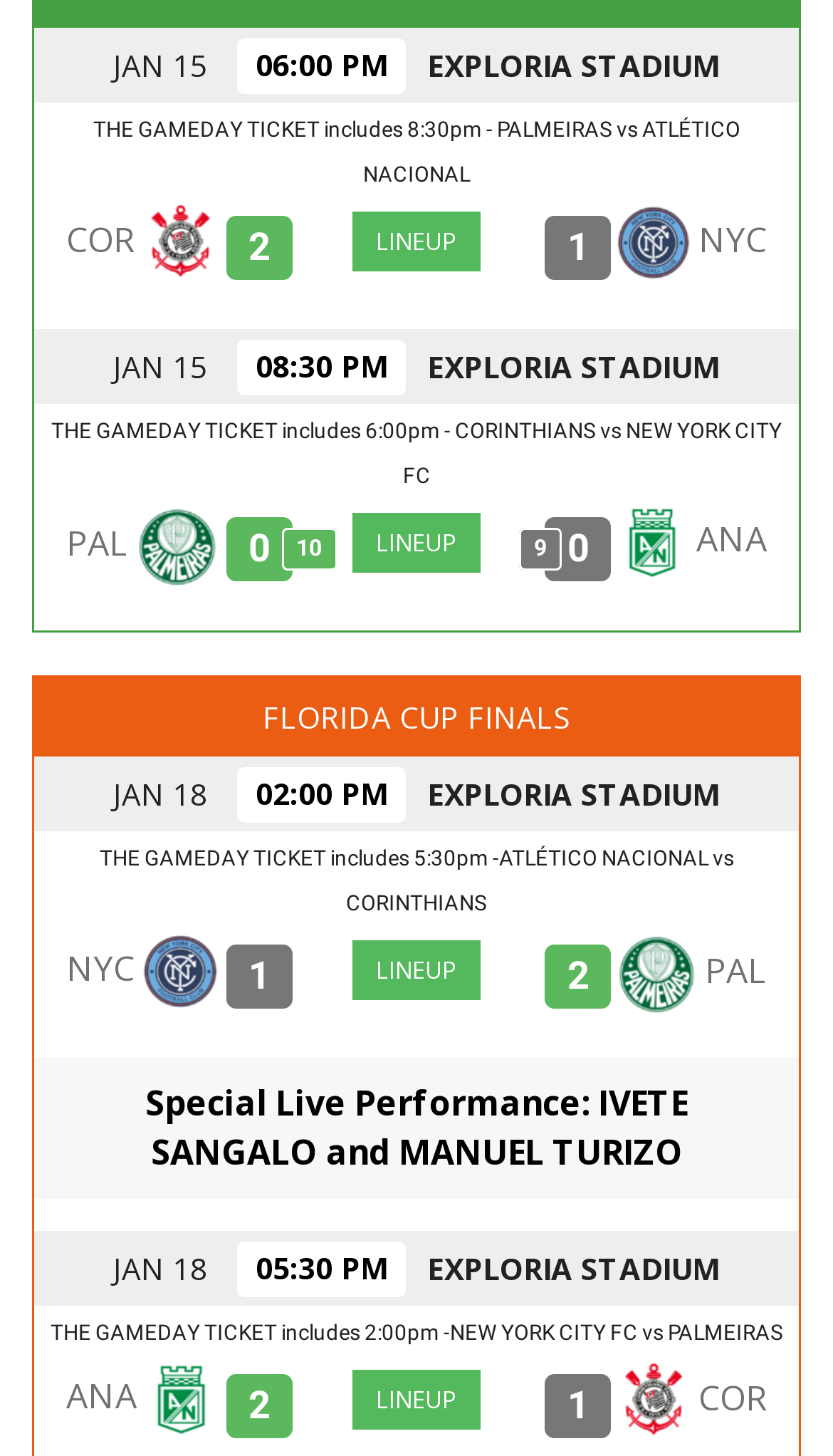What is the name of the stadium where the matches are being held?
Can you provide a detailed and comprehensive answer to the question?

By examining the webpage, I can see that the name of the stadium where the matches are being held is EXPLORIA STADIUM, as mentioned in the headings.